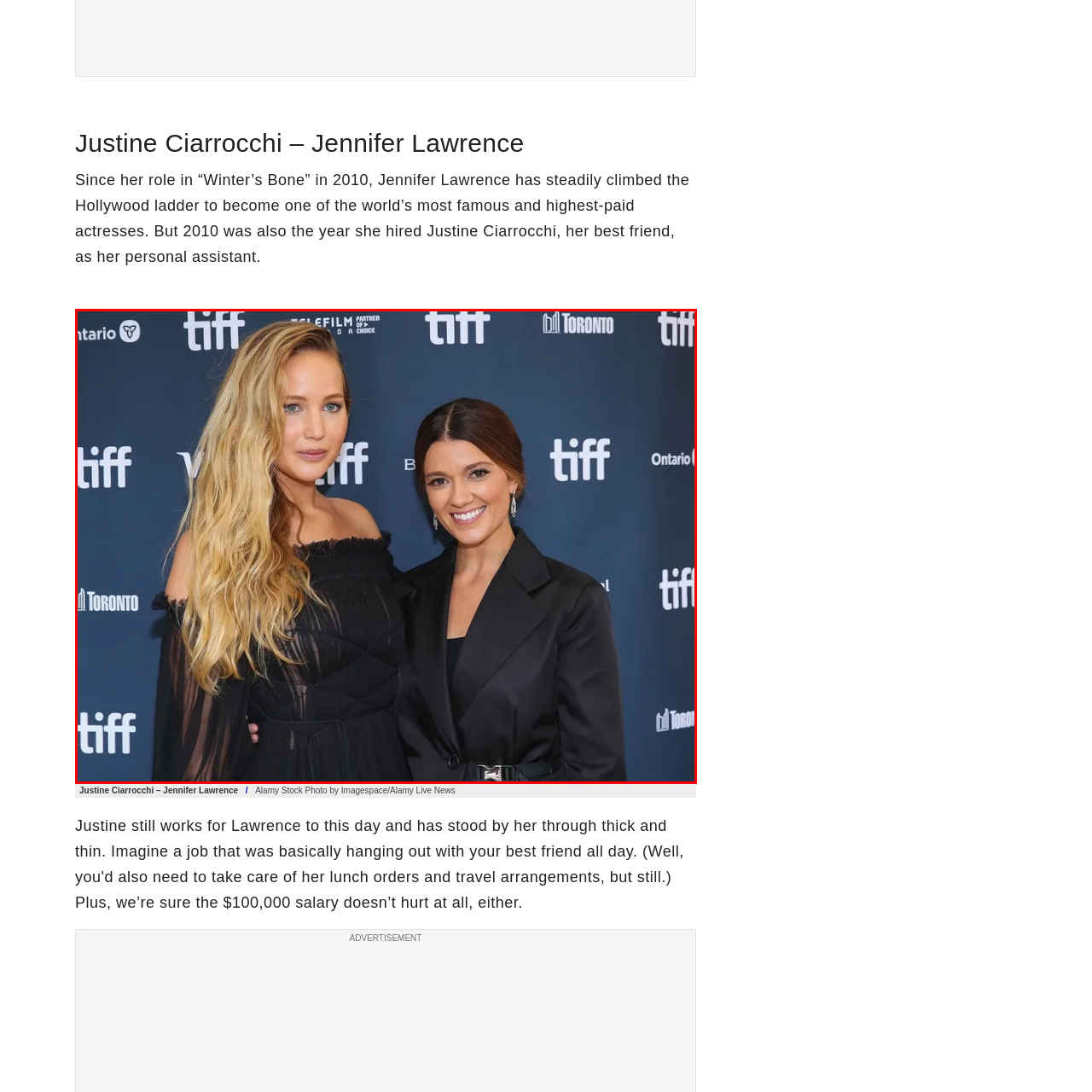What is the event where this photograph was taken?
Observe the part of the image inside the red bounding box and answer the question concisely with one word or a short phrase.

Toronto International Film Festival